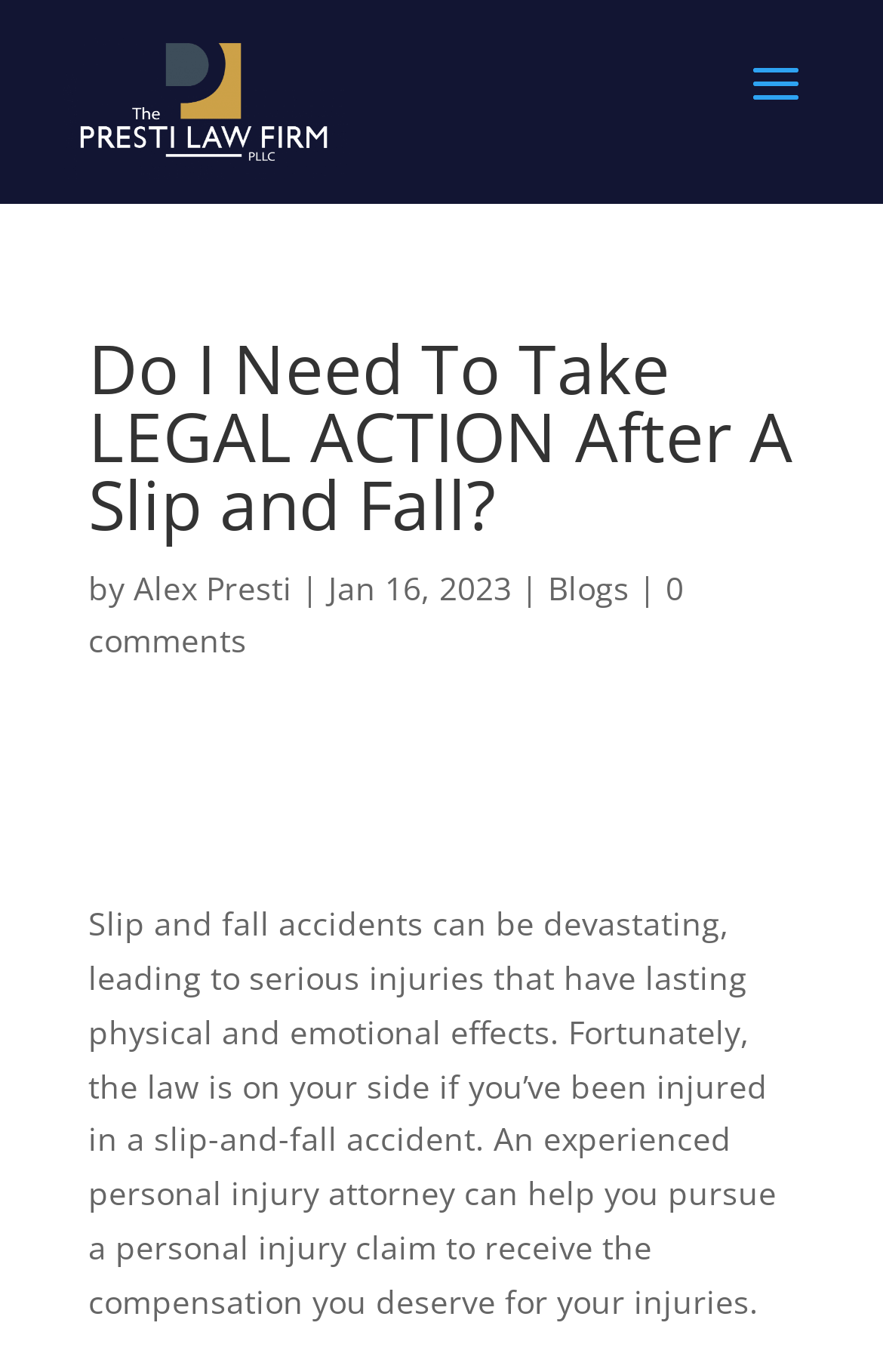Extract the main heading text from the webpage.

Do I Need To Take LEGAL ACTION After A Slip and Fall?